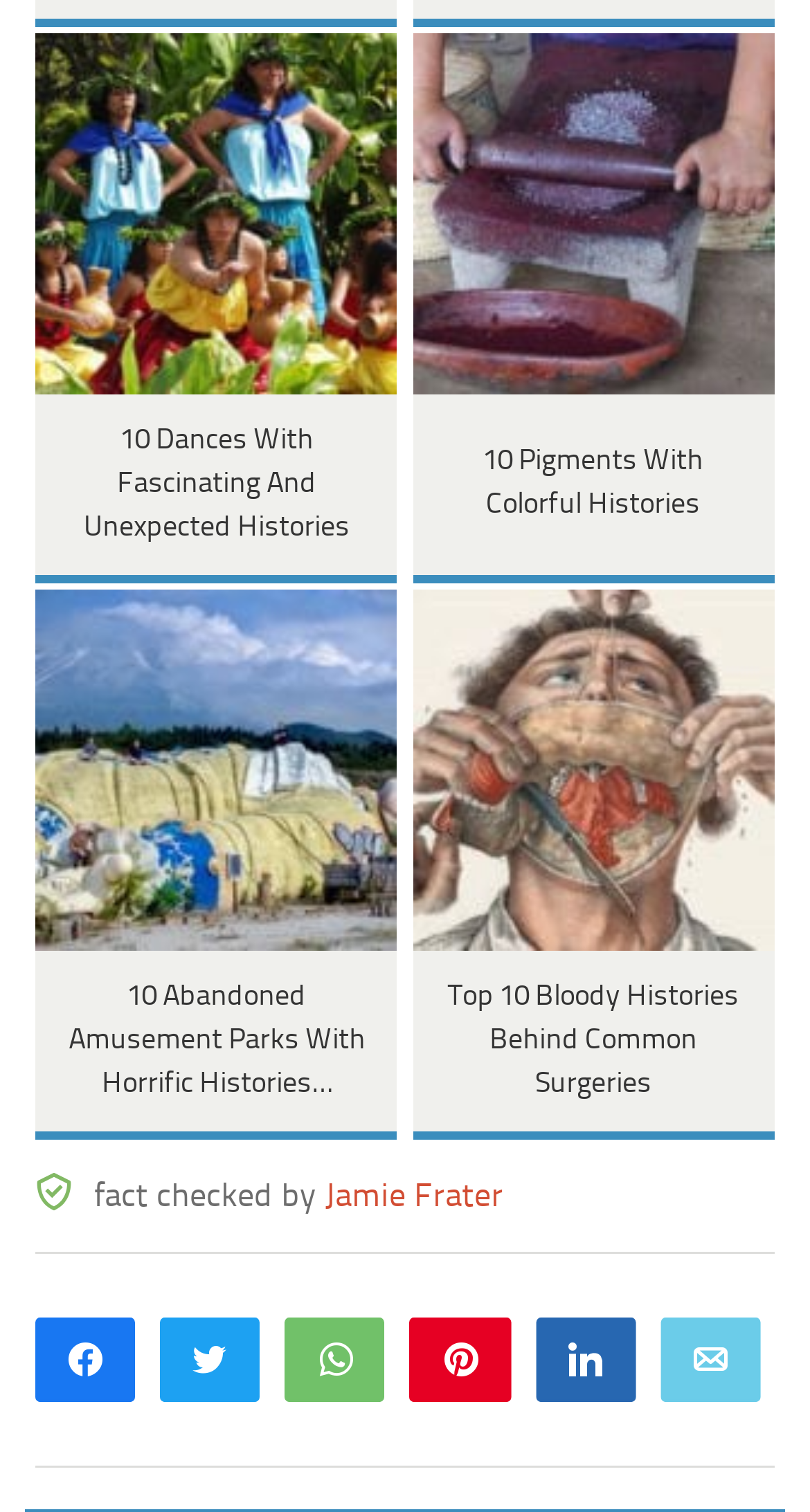Provide the bounding box coordinates of the area you need to click to execute the following instruction: "share on WhatsApp".

[0.356, 0.873, 0.474, 0.922]